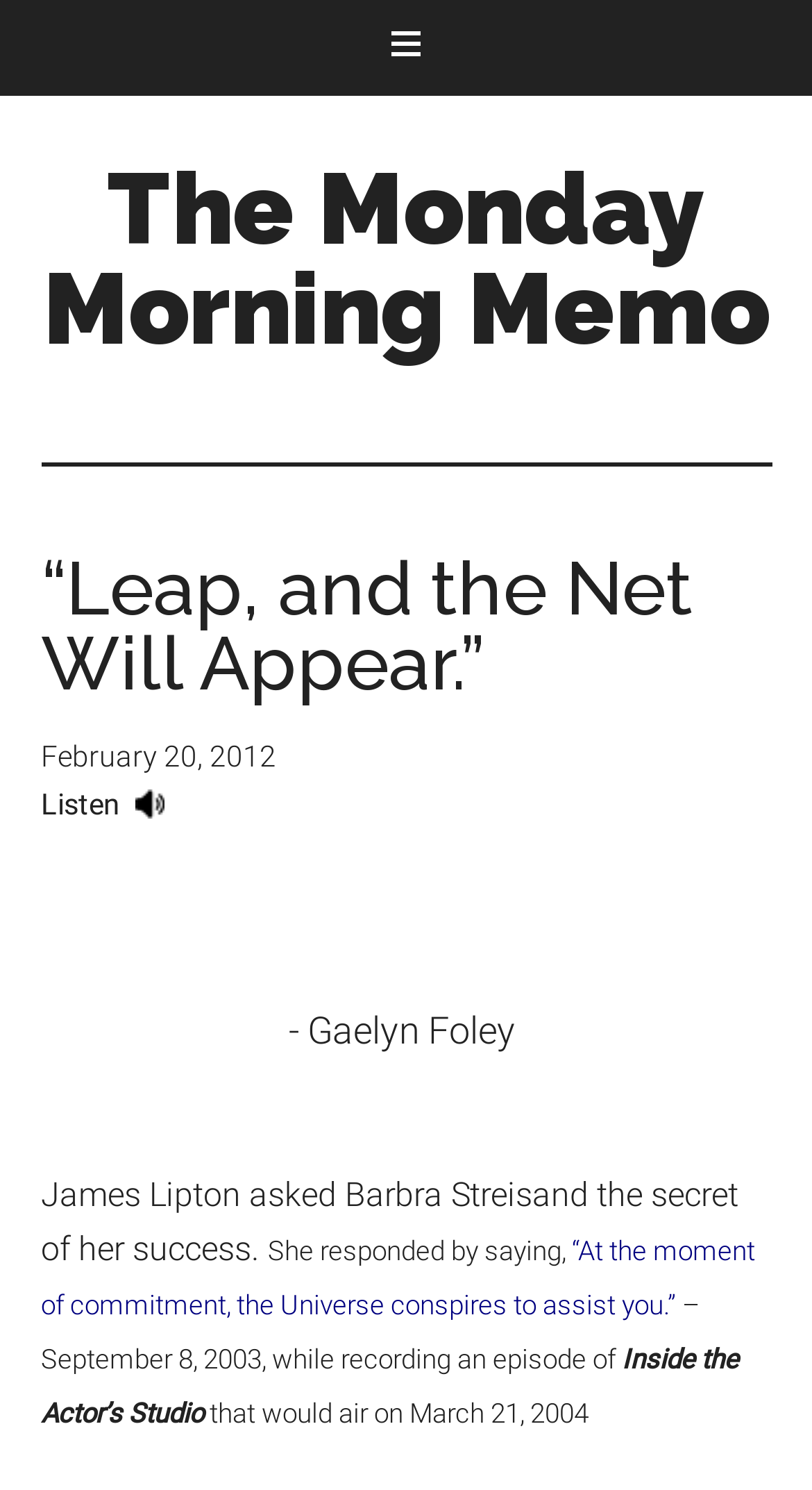Generate a thorough explanation of the webpage's elements.

The webpage appears to be a blog post or an article with a main heading "“Leap, and the Net Will Appear.”" at the top center of the page. Below the heading, there is a time stamp "February 20, 2012" on the left side, and a link "Listen" on the right side. 

Underneath the heading, there is a paragraph of text that starts with "James Lipton asked Barbra Streisand the secret of her success." and continues with her response, which is a quote about the universe assisting at the moment of commitment. The quote is followed by the date and context of when she said it, which is September 8, 2003, while recording an episode of "Inside the Actor’s Studio" that would air on March 21, 2004.

At the very top of the page, there is a navigation menu labeled "Main" that spans the entire width of the page. There is also a link "The Monday Morning Memo" at the top center of the page, above the main heading.